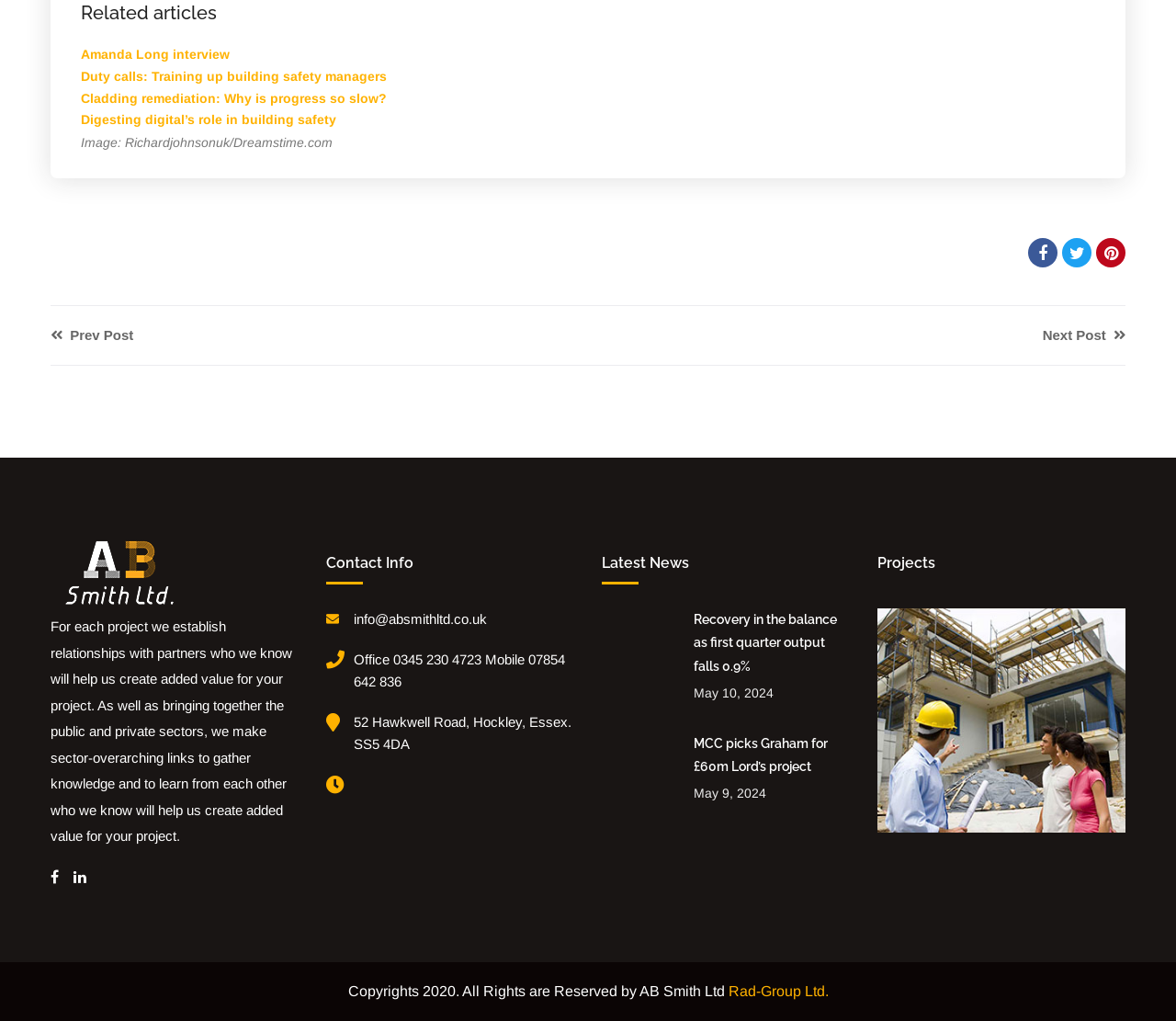What is the email address provided in the Contact Info section?
Based on the image, provide a one-word or brief-phrase response.

info@absmithltd.co.uk